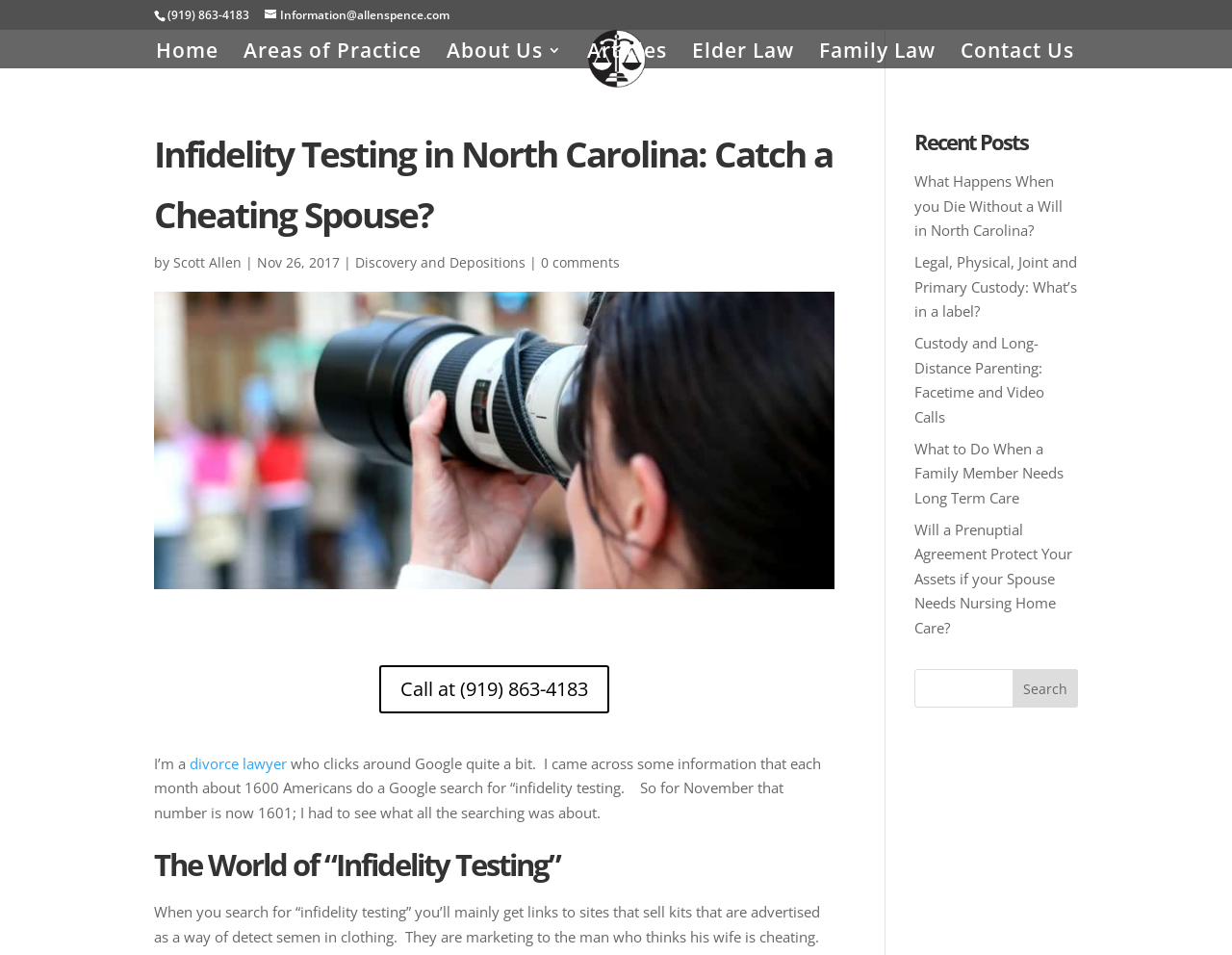Please provide a brief answer to the following inquiry using a single word or phrase:
What is the phone number to call for infidelity testing?

(919) 863-4183